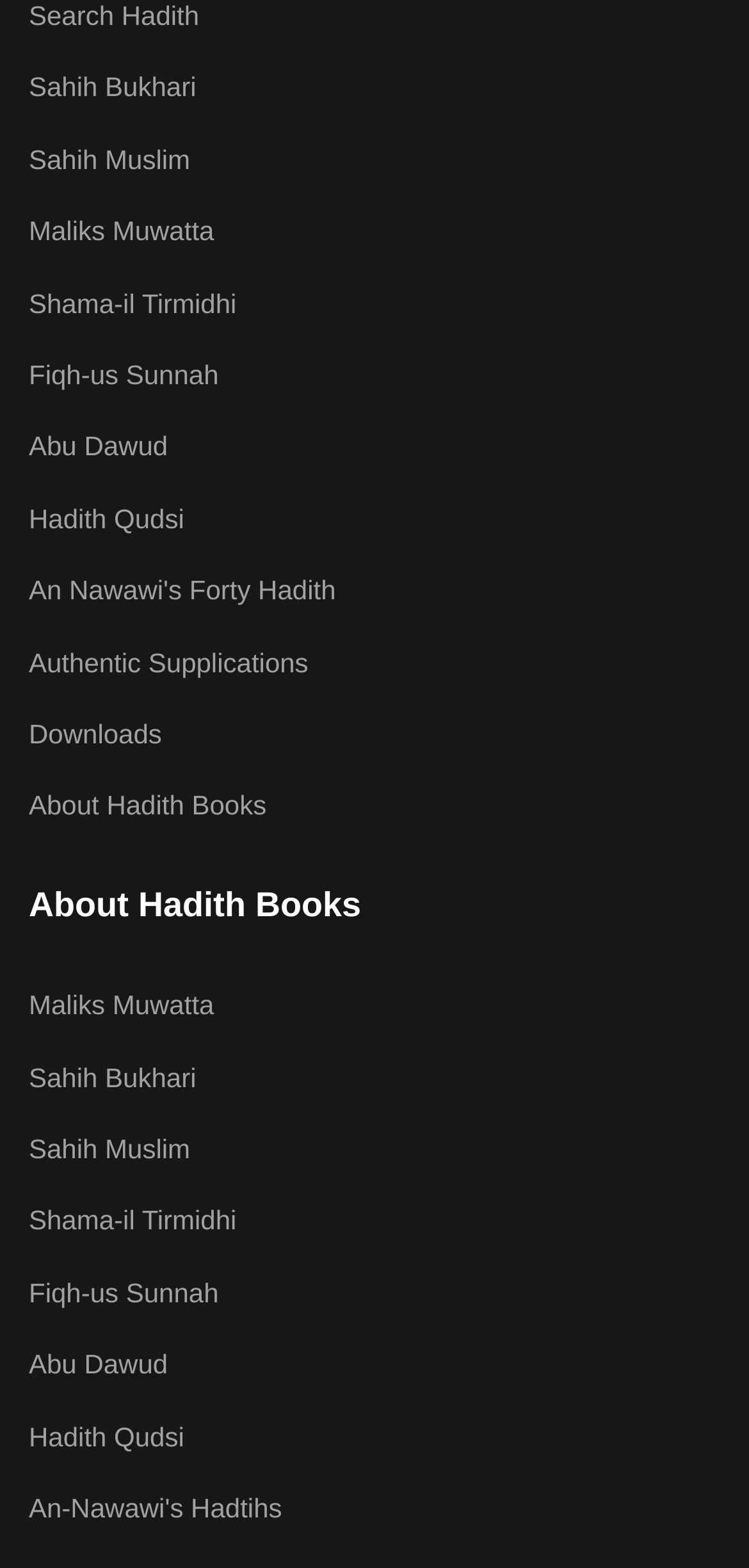Please predict the bounding box coordinates (top-left x, top-left y, bottom-right x, bottom-right y) for the UI element in the screenshot that fits the description: An Nawawi's Forty Hadith

[0.038, 0.363, 0.962, 0.39]